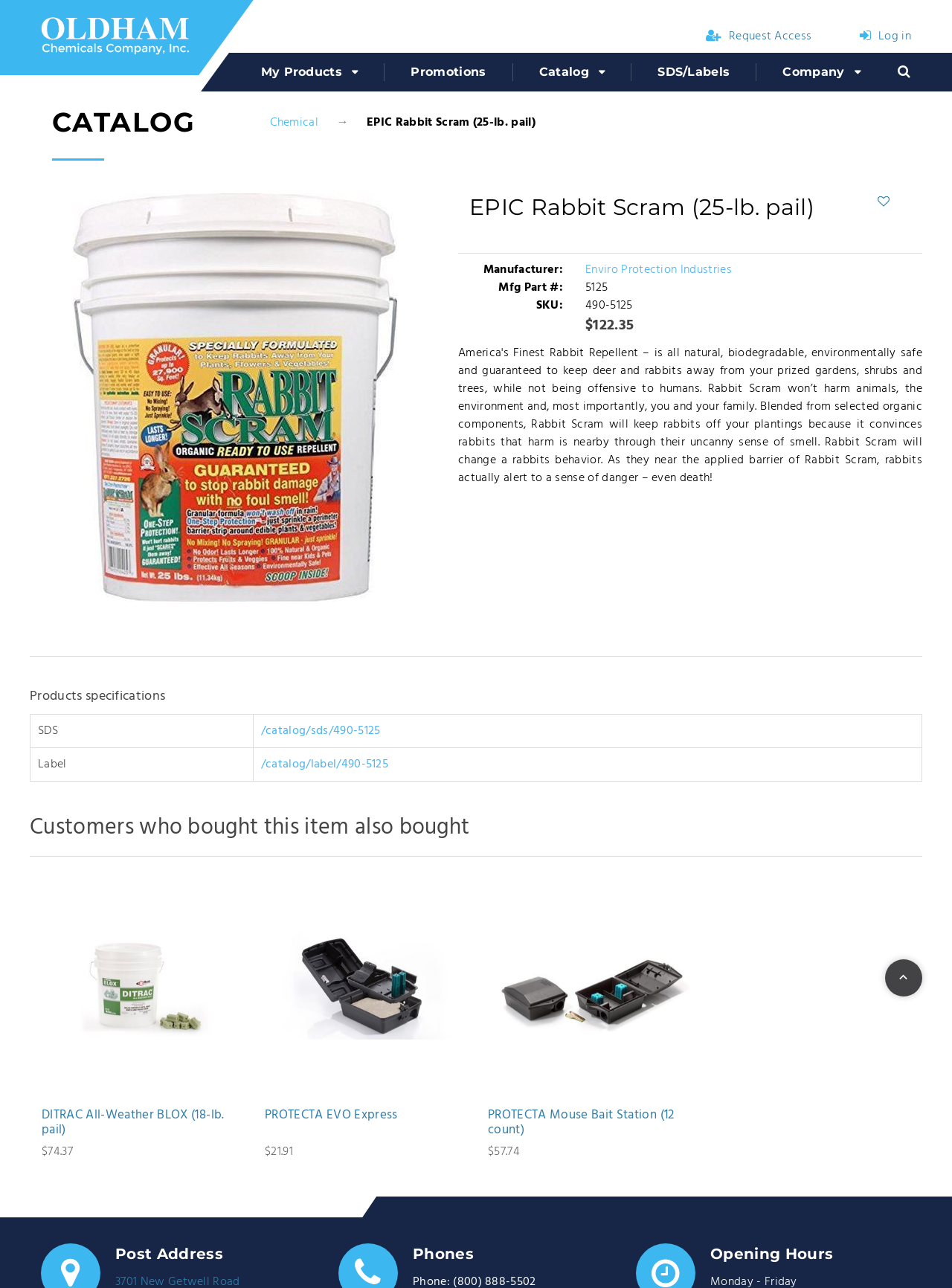Identify the bounding box of the UI component described as: "parent_node: Request Access Log in".

[0.93, 0.745, 0.969, 0.774]